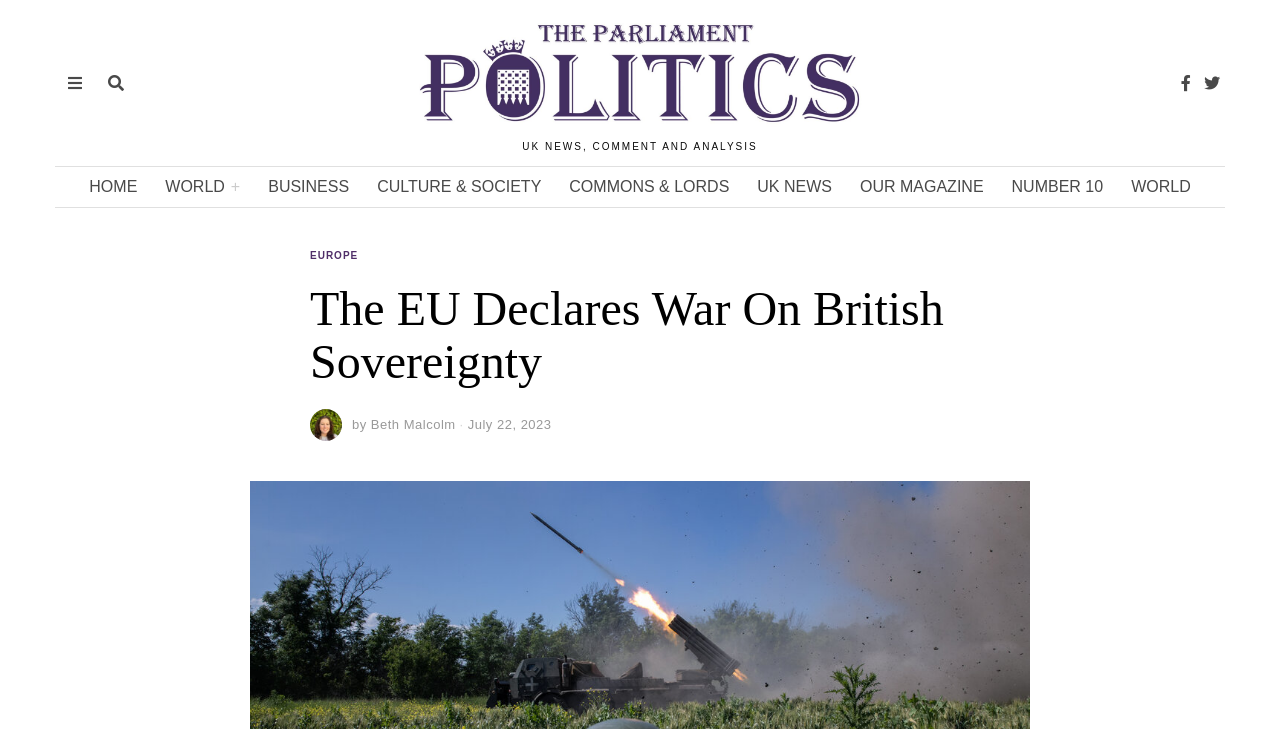Identify the bounding box coordinates of the clickable section necessary to follow the following instruction: "Check the latest news from UK NEWS". The coordinates should be presented as four float numbers from 0 to 1, i.e., [left, top, right, bottom].

[0.581, 0.229, 0.661, 0.284]